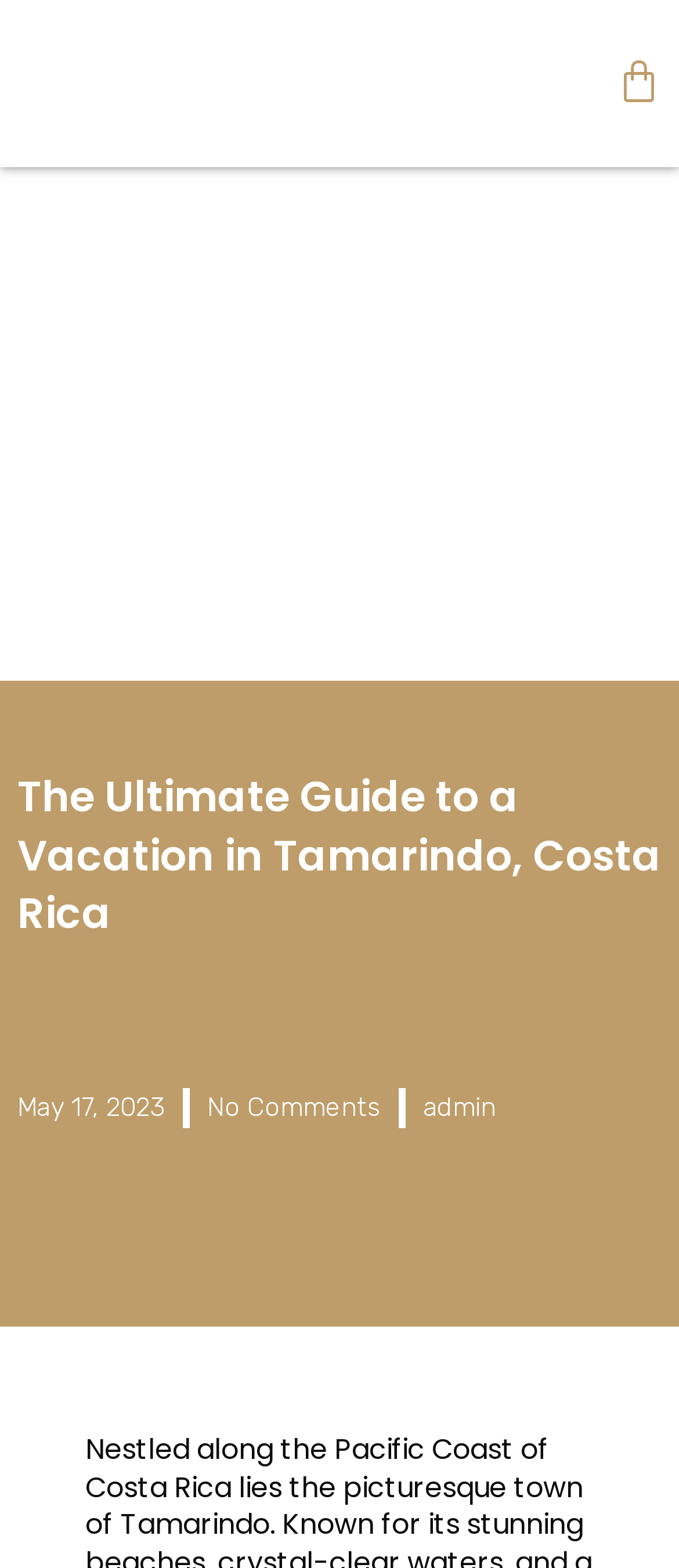Give an in-depth explanation of the webpage layout and content.

The webpage is an article about traveling to Tamarindo, Costa Rica. At the top, there are three links, with the first two positioned side by side near the top left corner, and the third, a cart icon, located at the top right corner. Below these links, there is a large image that spans the entire width of the page, depicting people surfing in Tamarindo.

Underneath the image, the main content of the article begins with a heading that reads "The Ultimate Guide to a Vacation in Tamarindo, Costa Rica". This heading is centered near the top of the page. Below the heading, there are three more links, arranged vertically. The first link displays the date "May 17, 2023", the second link shows "No Comments", and the third link has the author's name "admin admin". These links are positioned near the bottom left corner of the page.